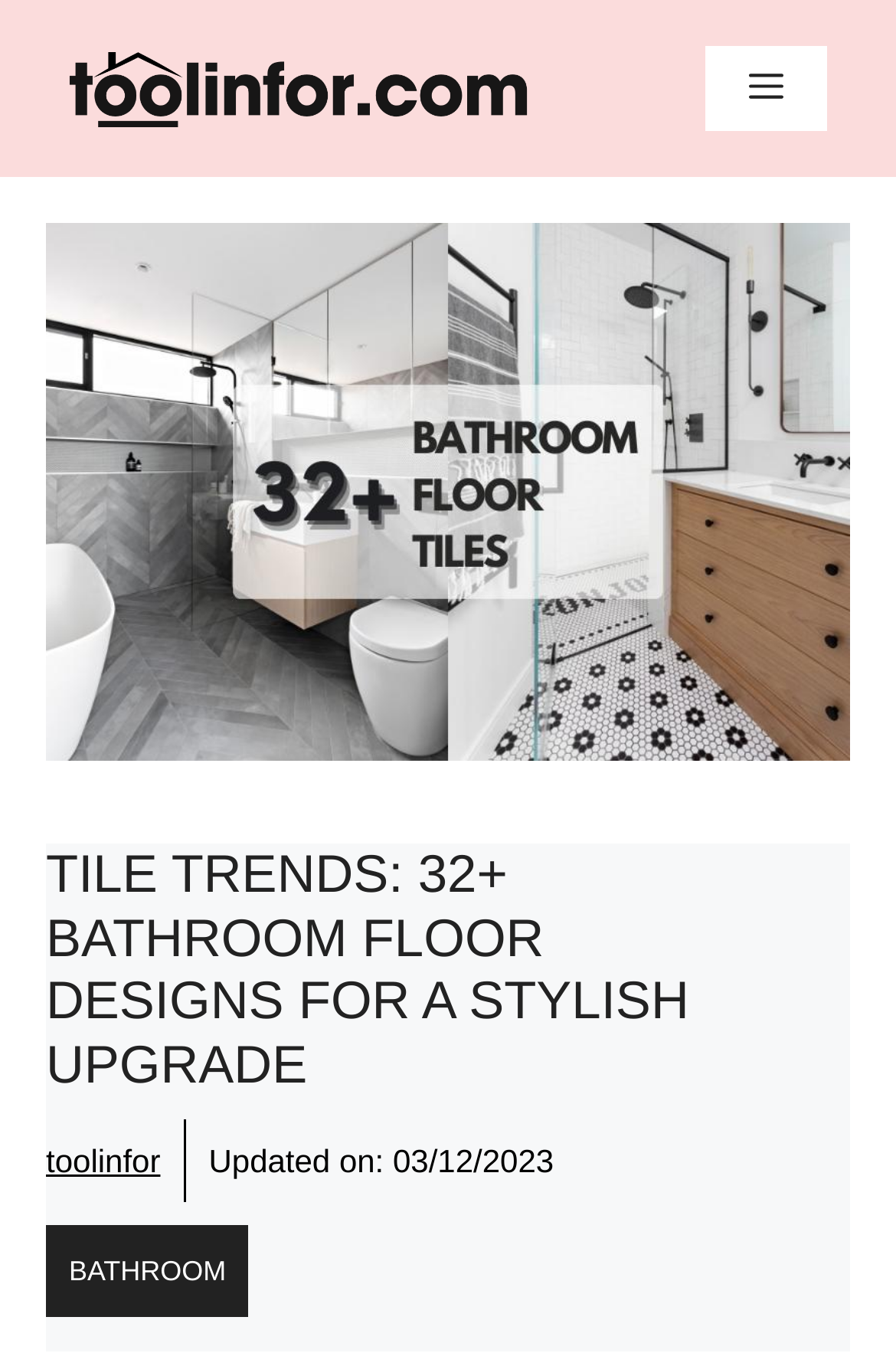Create an in-depth description of the webpage, covering main sections.

The webpage is about bathroom floor tile designs, with a focus on stylish upgrades. At the top, there is a banner that spans the entire width of the page, containing a link to the site's homepage, "tiles and decor home", accompanied by an image. To the right of the banner, there is a navigation menu toggle button labeled "Menu".

Below the banner, there is a prominent heading that reads "TILE TRENDS: 32+ BATHROOM FLOOR DESIGNS FOR A STYLISH UPGRADE". Underneath the heading, there is a link to the website "toolinfor" and a timestamp indicating when the content was last updated, specifically on March 12, 2023.

Further down, there is a large image of bathroom floor tiles, taking up most of the page's width. Above the image, there is a link labeled "BATHROOM". The overall layout is organized, with clear headings and concise text, making it easy to navigate and focus on the main content.